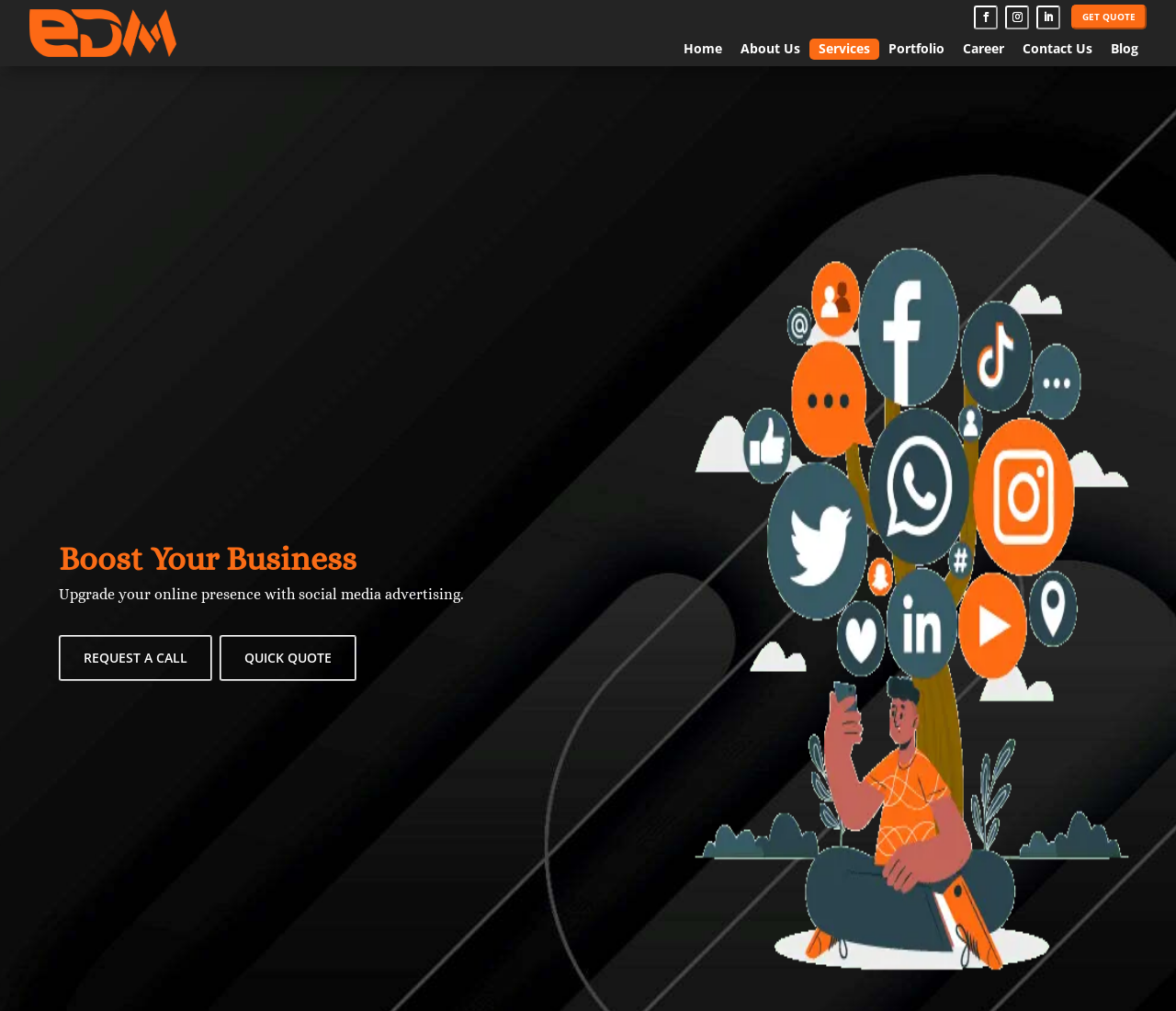Please give a one-word or short phrase response to the following question: 
How many social media platforms are referenced?

2